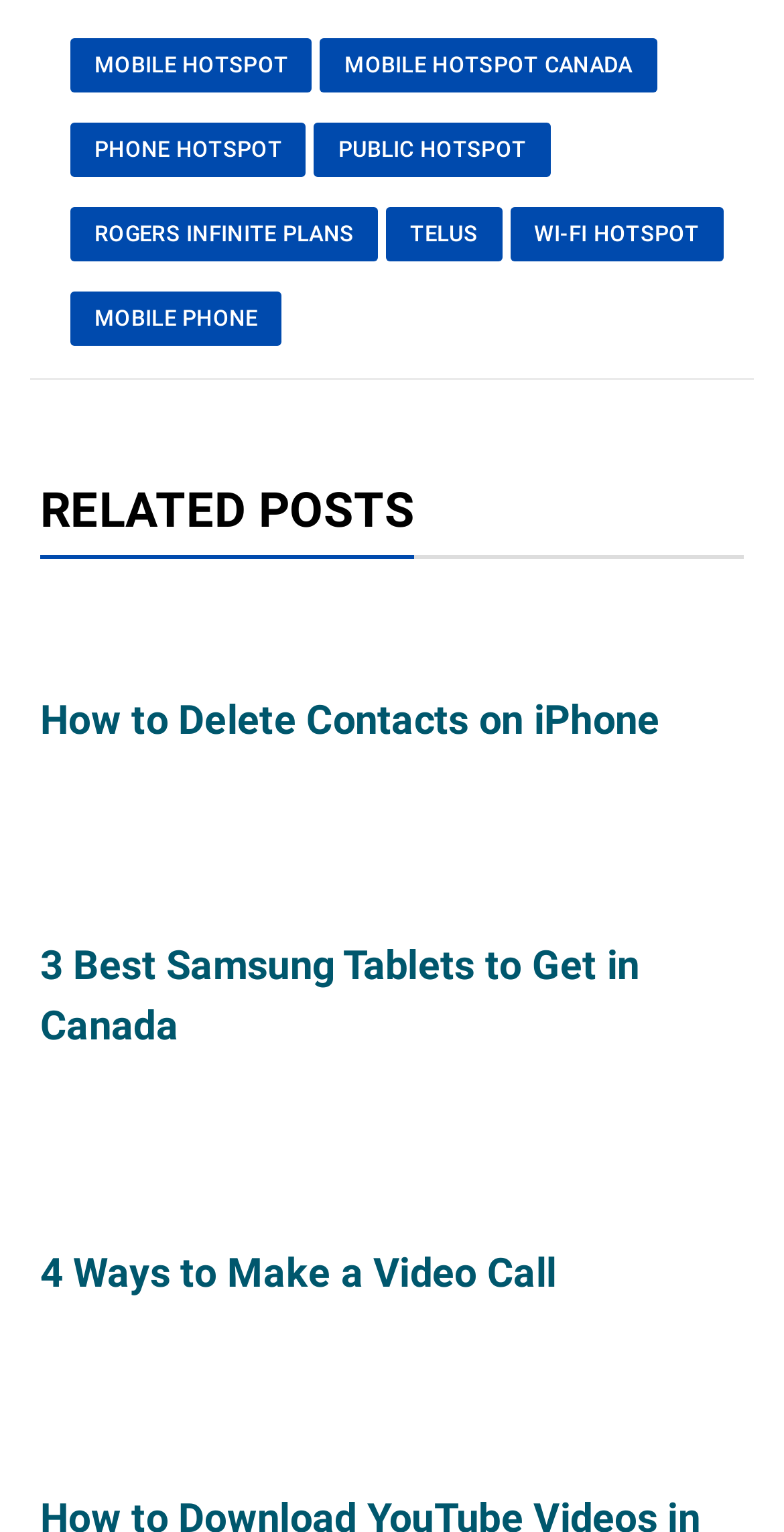Locate the UI element described by Phone Hotspot and provide its bounding box coordinates. Use the format (top-left x, top-left y, bottom-right x, bottom-right y) with all values as floating point numbers between 0 and 1.

[0.09, 0.08, 0.391, 0.115]